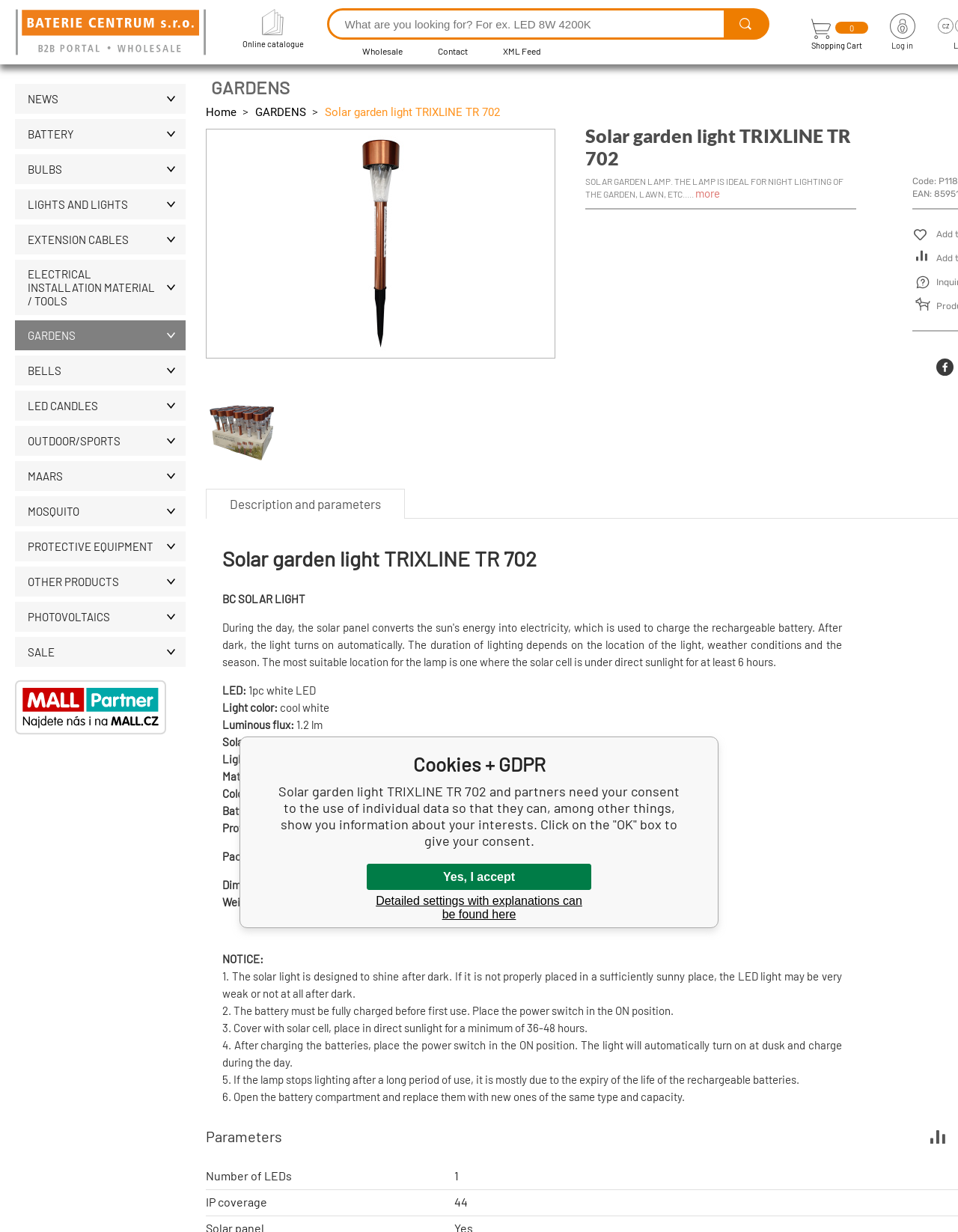Pinpoint the bounding box coordinates of the clickable element to carry out the following instruction: "View shopping cart."

[0.846, 0.0, 0.906, 0.054]